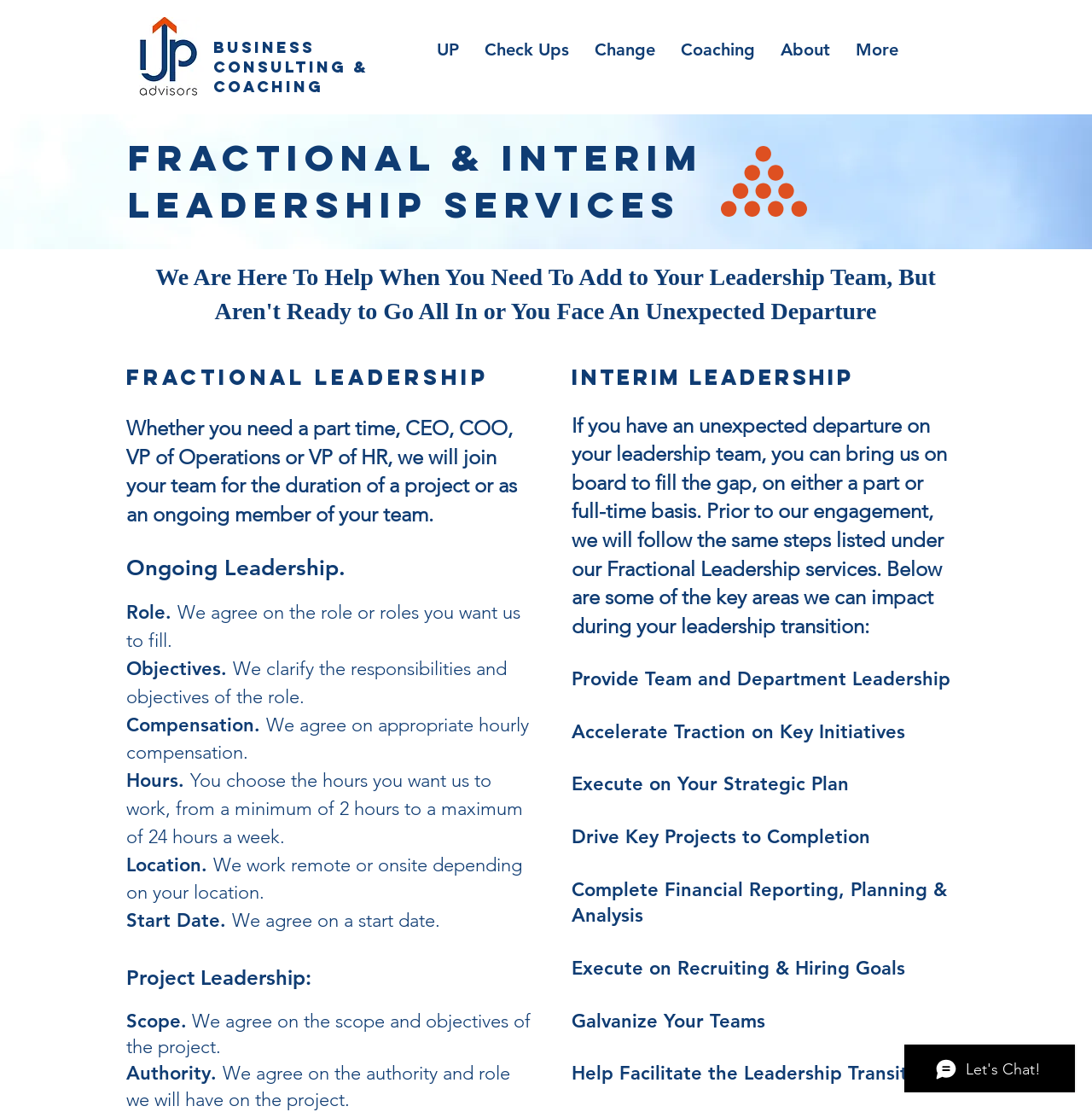From the element description Coaching, predict the bounding box coordinates of the UI element. The coordinates must be specified in the format (top-left x, top-left y, bottom-right x, bottom-right y) and should be within the 0 to 1 range.

[0.612, 0.025, 0.703, 0.064]